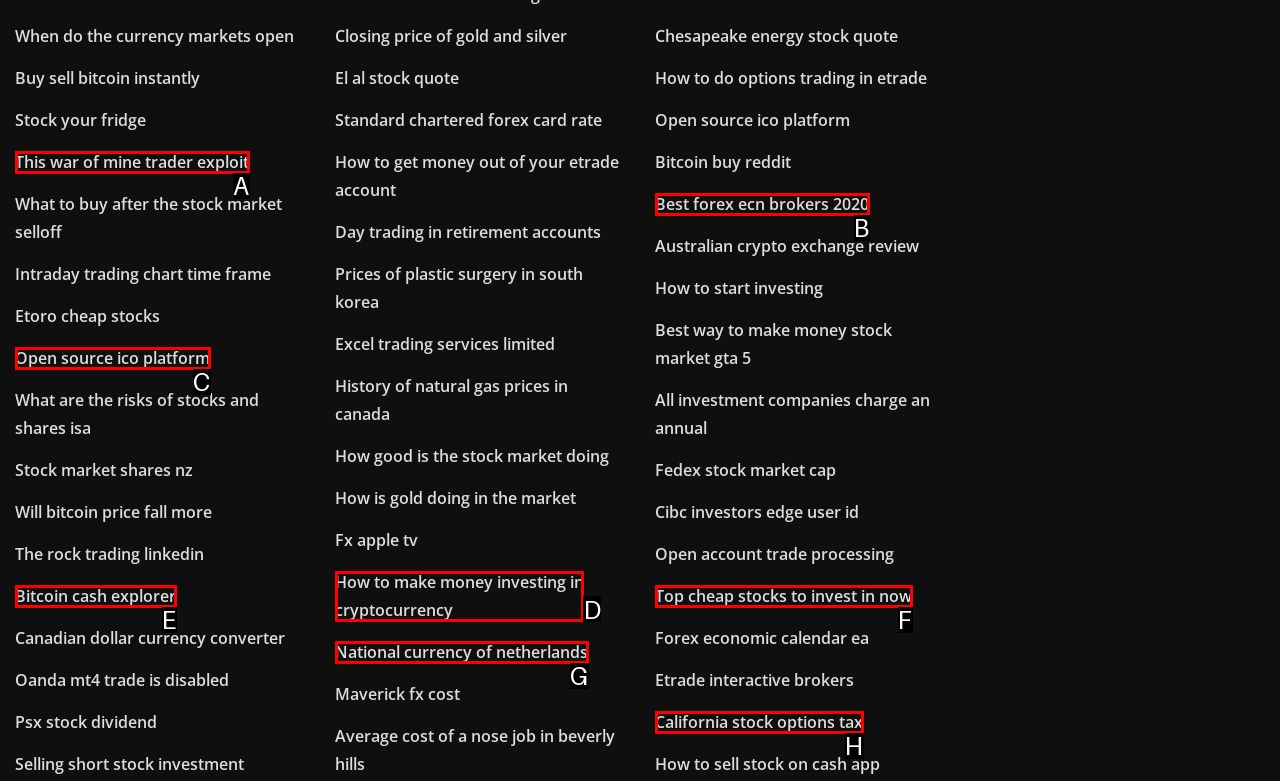Determine which HTML element to click for this task: Find out how to make money investing in cryptocurrency Provide the letter of the selected choice.

D